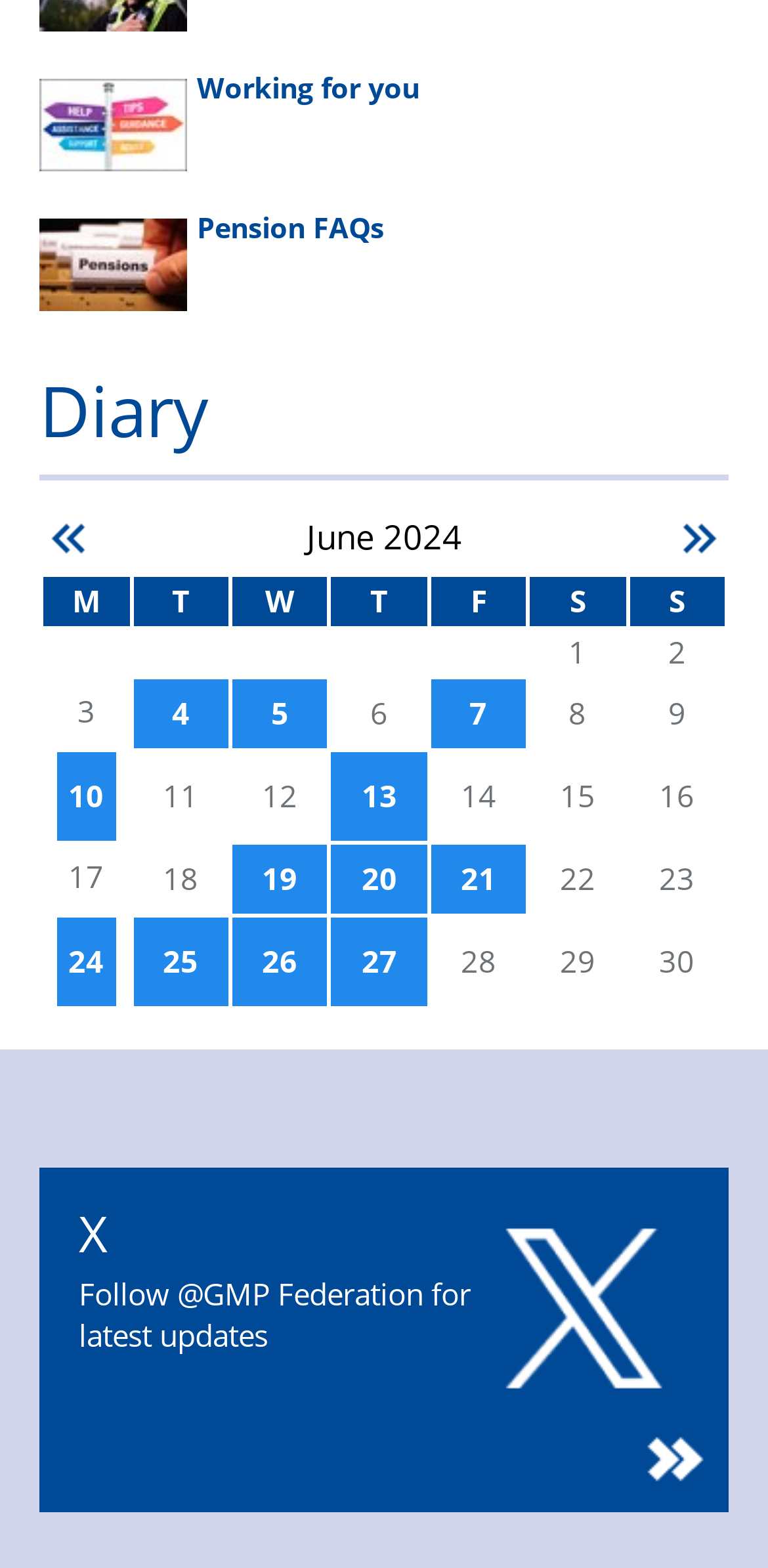Pinpoint the bounding box coordinates of the clickable element to carry out the following instruction: "Follow @GMP Federation."

[0.051, 0.745, 0.949, 0.965]